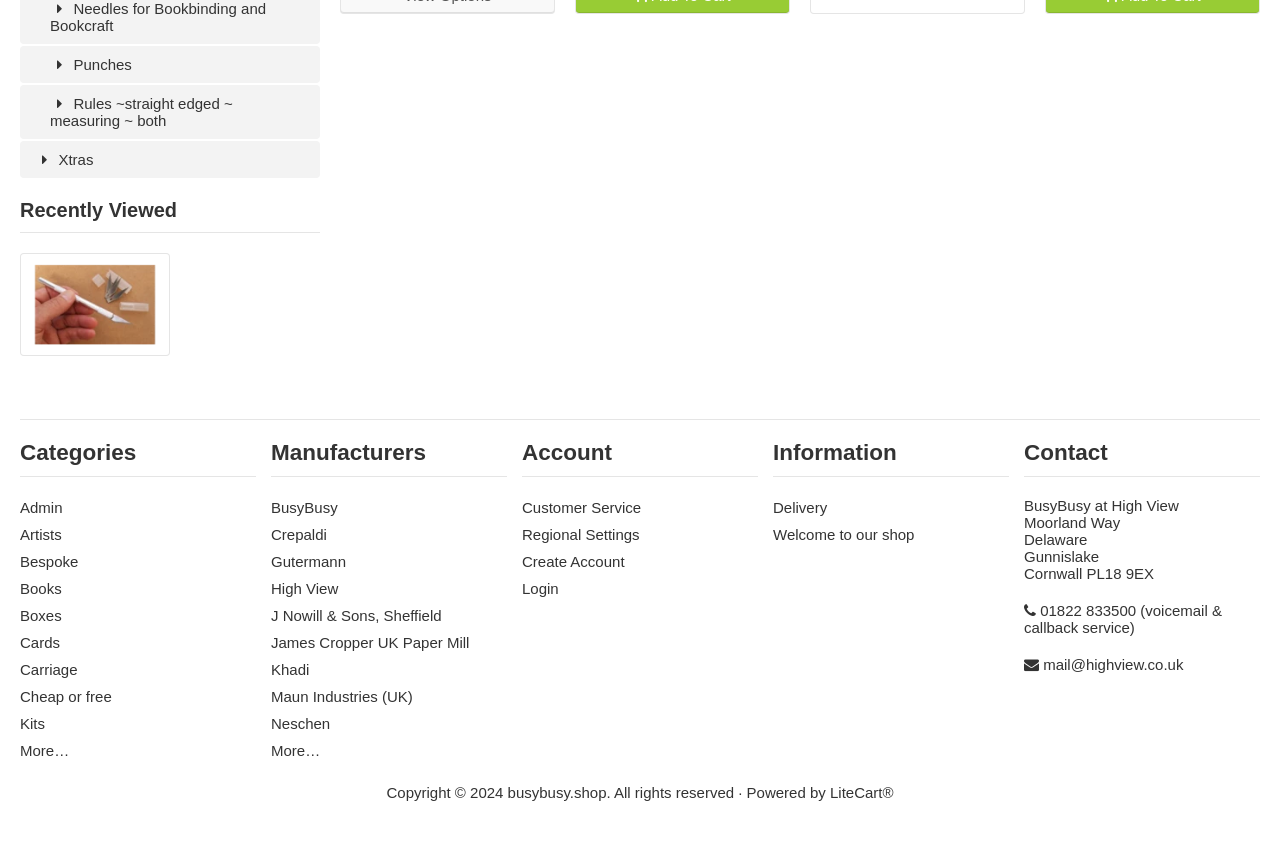Determine the bounding box coordinates of the section to be clicked to follow the instruction: "Contact us via phone". The coordinates should be given as four float numbers between 0 and 1, formatted as [left, top, right, bottom].

[0.8, 0.716, 0.955, 0.757]